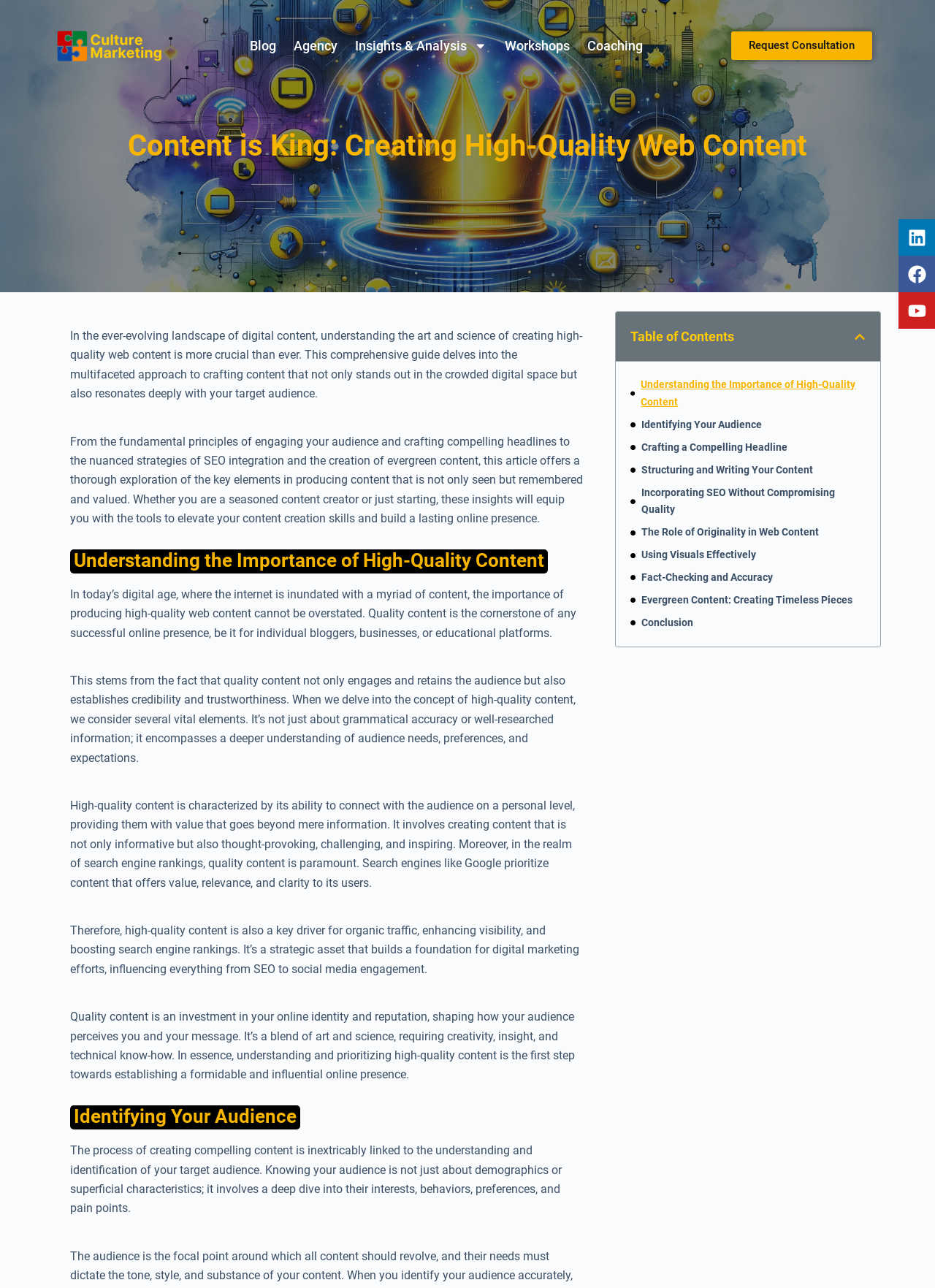What is the topic of the article? Analyze the screenshot and reply with just one word or a short phrase.

Creating High-Quality Web Content